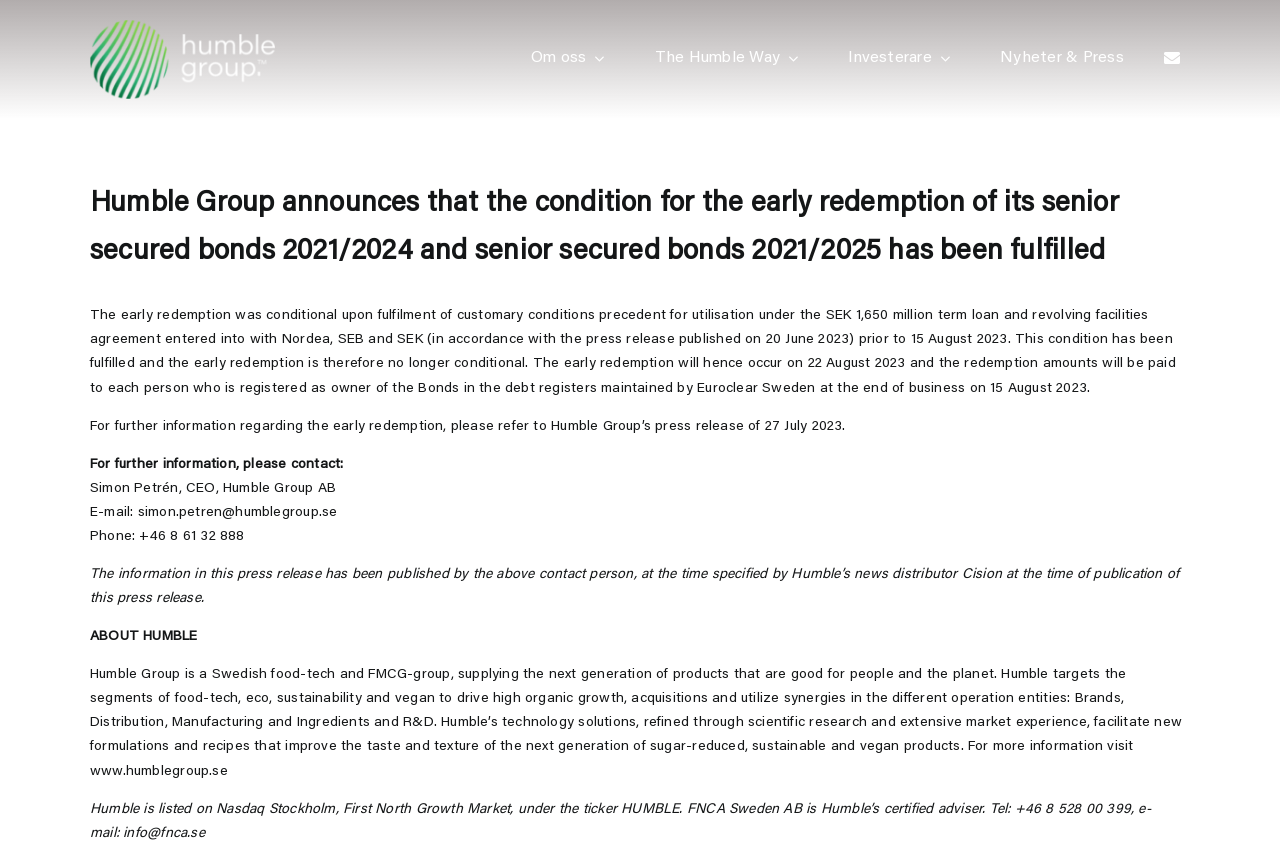Please specify the bounding box coordinates of the area that should be clicked to accomplish the following instruction: "Click the 'www.humblegroup.se' link". The coordinates should consist of four float numbers between 0 and 1, i.e., [left, top, right, bottom].

[0.07, 0.901, 0.178, 0.917]